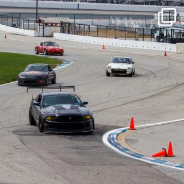How many performance vehicles are following the leading car?
Using the picture, provide a one-word or short phrase answer.

at least two